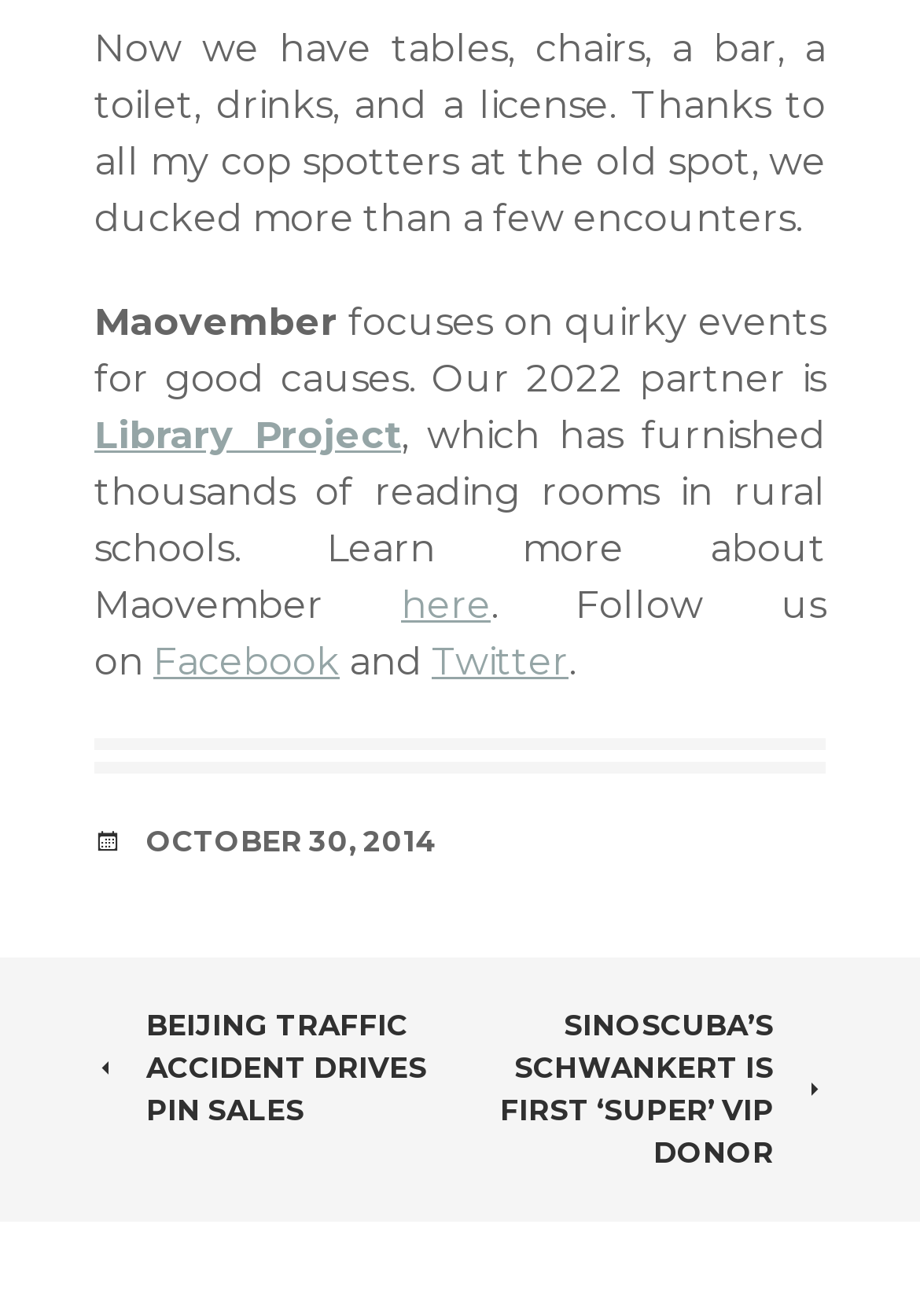What is the name of the event?
Look at the screenshot and provide an in-depth answer.

The name of the event is mentioned in the text 'Maovember focuses on quirky events for good causes.'